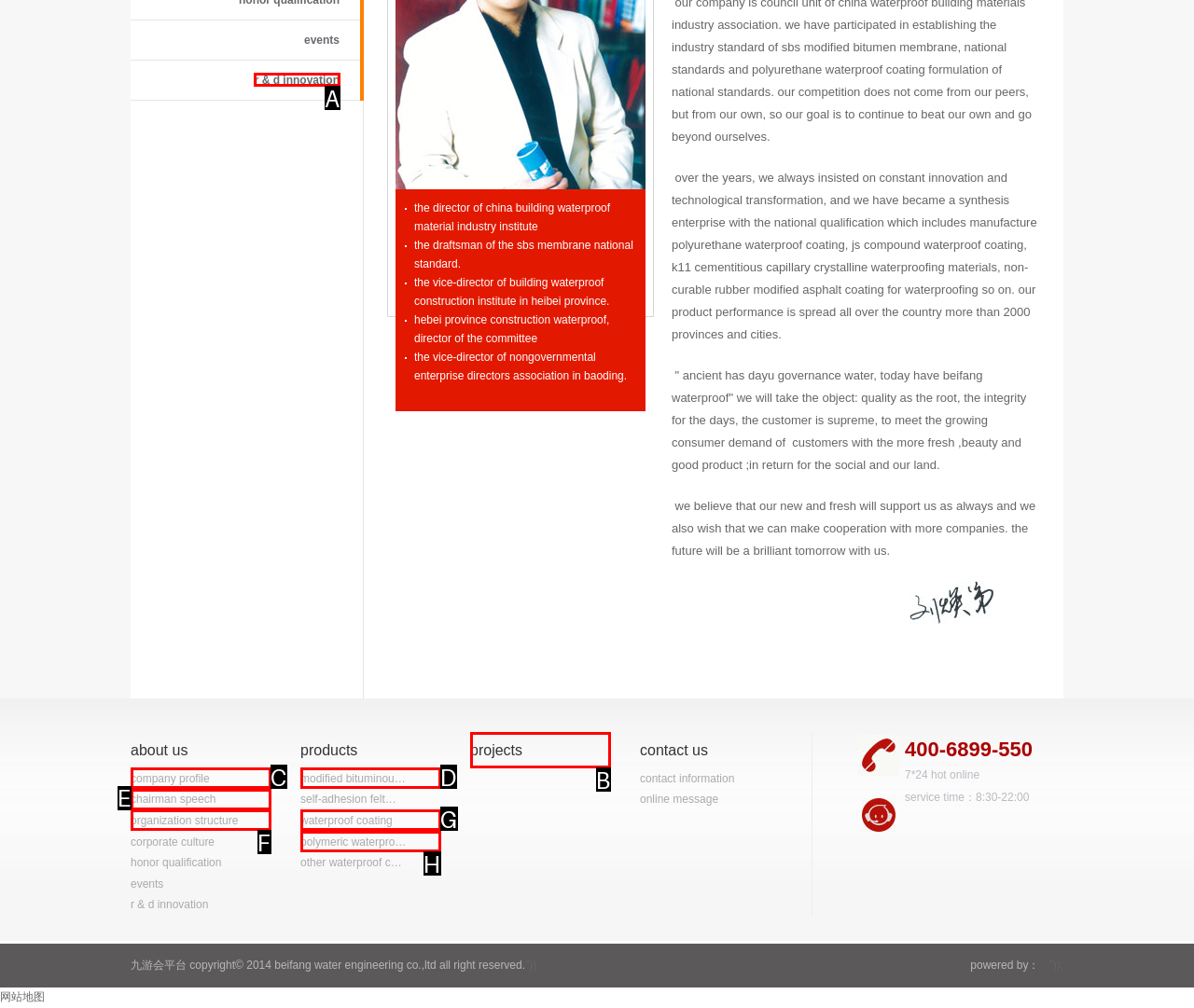Identify the UI element that corresponds to this description: r & d innovation
Respond with the letter of the correct option.

A